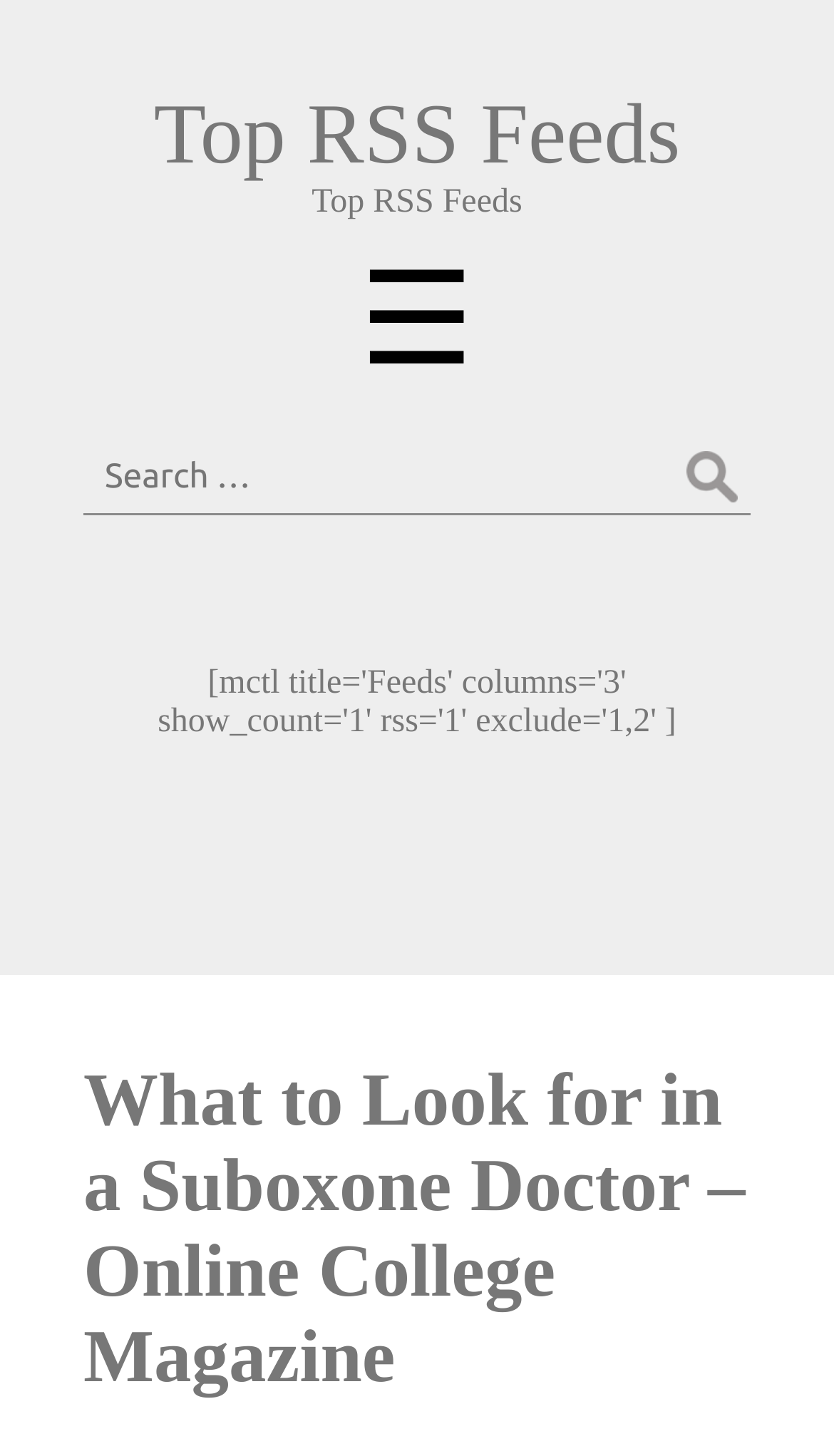Identify the bounding box of the UI element described as follows: "Top RSS Feeds". Provide the coordinates as four float numbers in the range of 0 to 1 [left, top, right, bottom].

[0.184, 0.059, 0.816, 0.125]